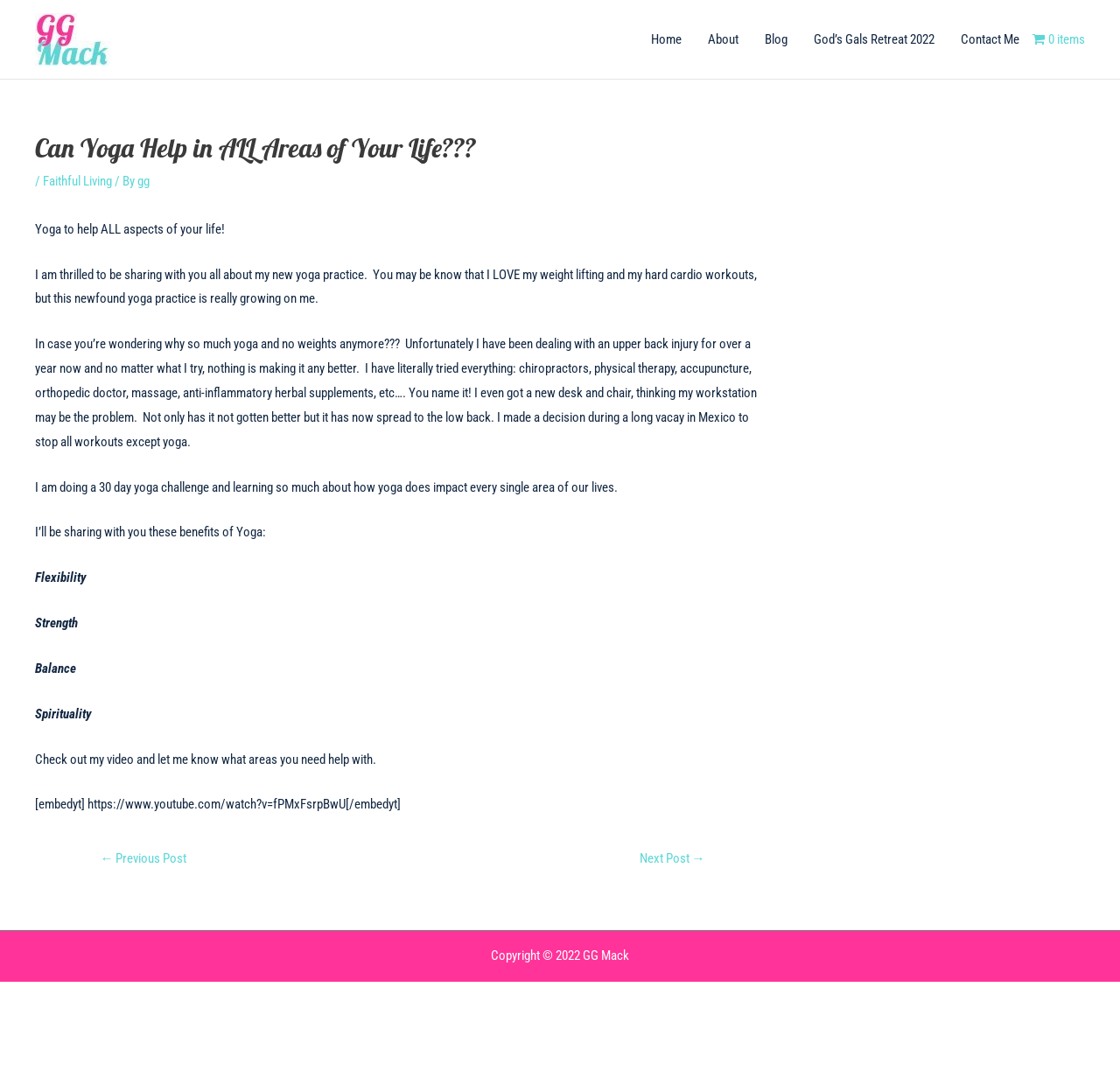Find the bounding box coordinates of the clickable area that will achieve the following instruction: "Click on the 'Blog' link".

[0.671, 0.012, 0.715, 0.061]